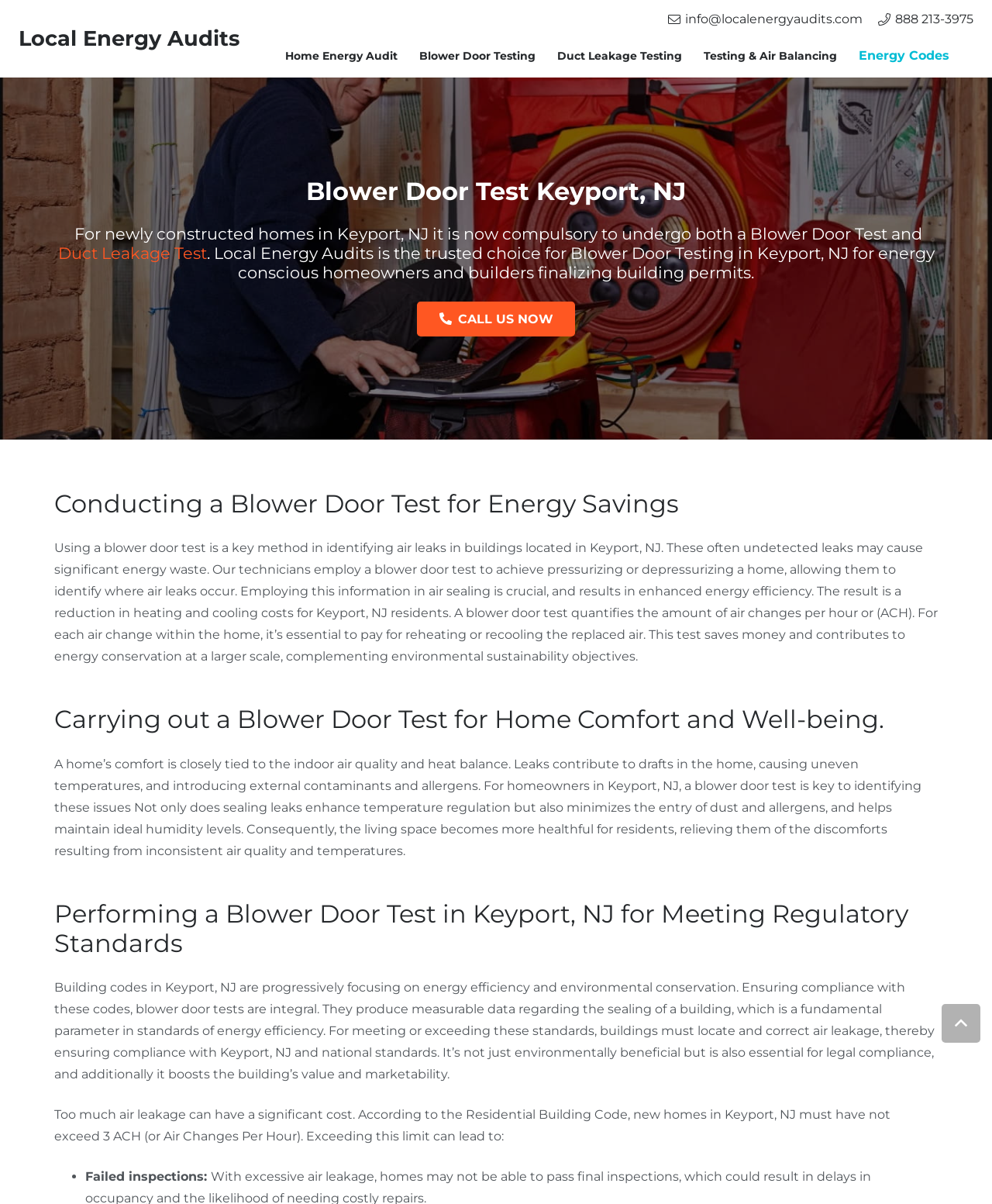Determine the bounding box coordinates of the clickable area required to perform the following instruction: "Click on the 'Local Energy Audits' link". The coordinates should be represented as four float numbers between 0 and 1: [left, top, right, bottom].

[0.019, 0.021, 0.241, 0.042]